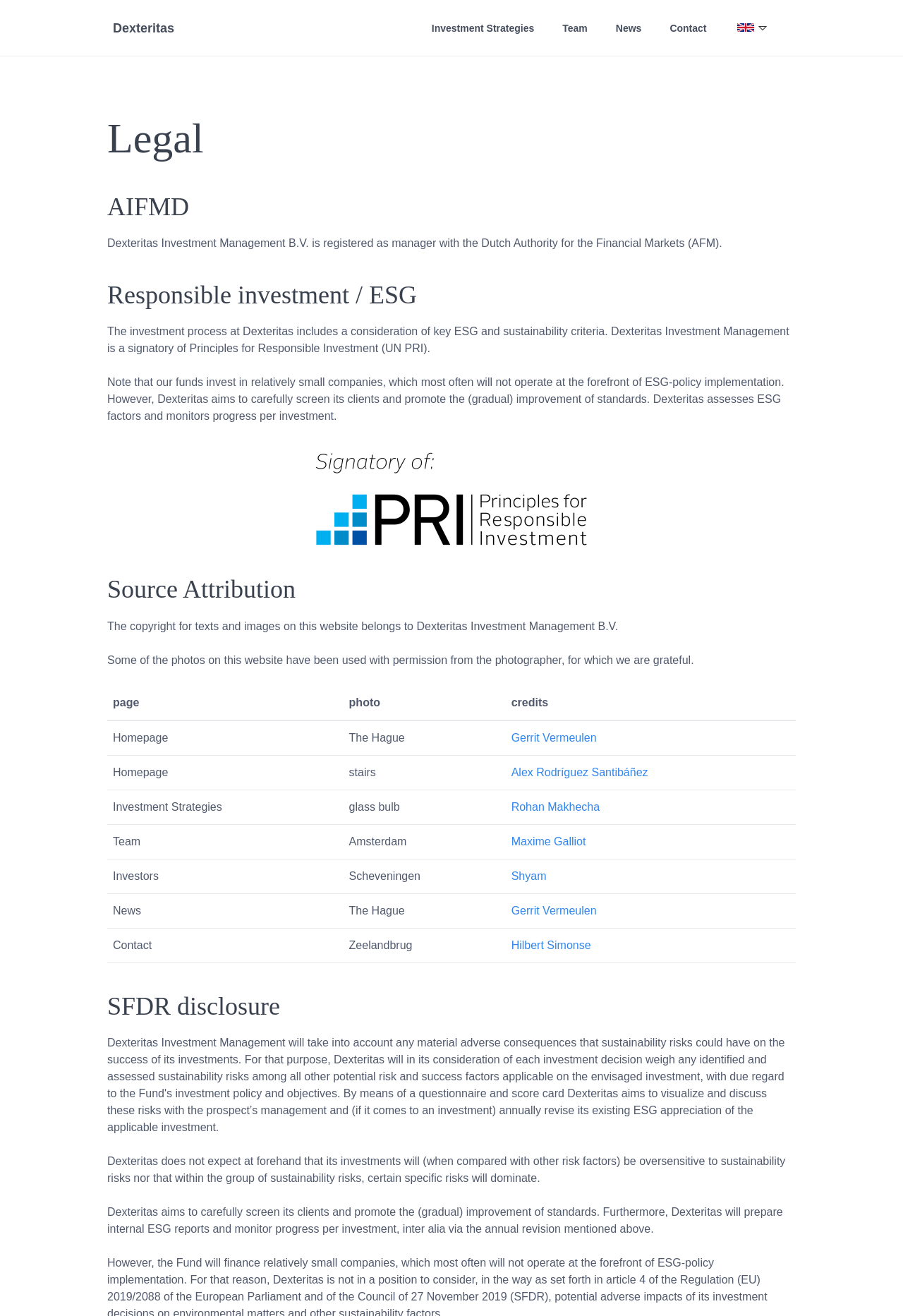What is the topic of the 'Responsible investment / ESG' section? Based on the image, give a response in one word or a short phrase.

ESG and sustainability criteria